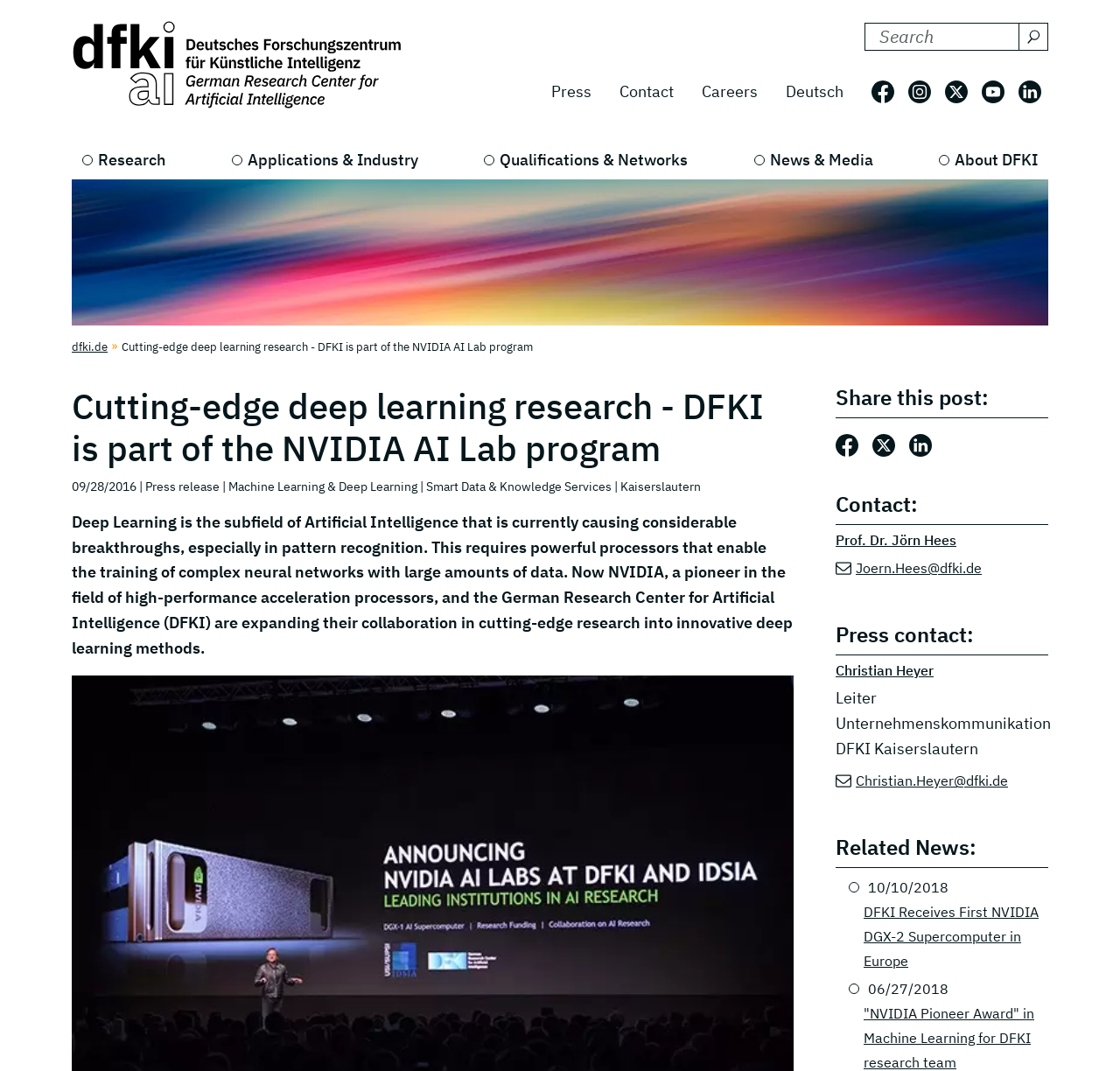Identify the main heading of the webpage and provide its text content.

Cutting-edge deep learning research - DFKI is part of the NVIDIA AI Lab program